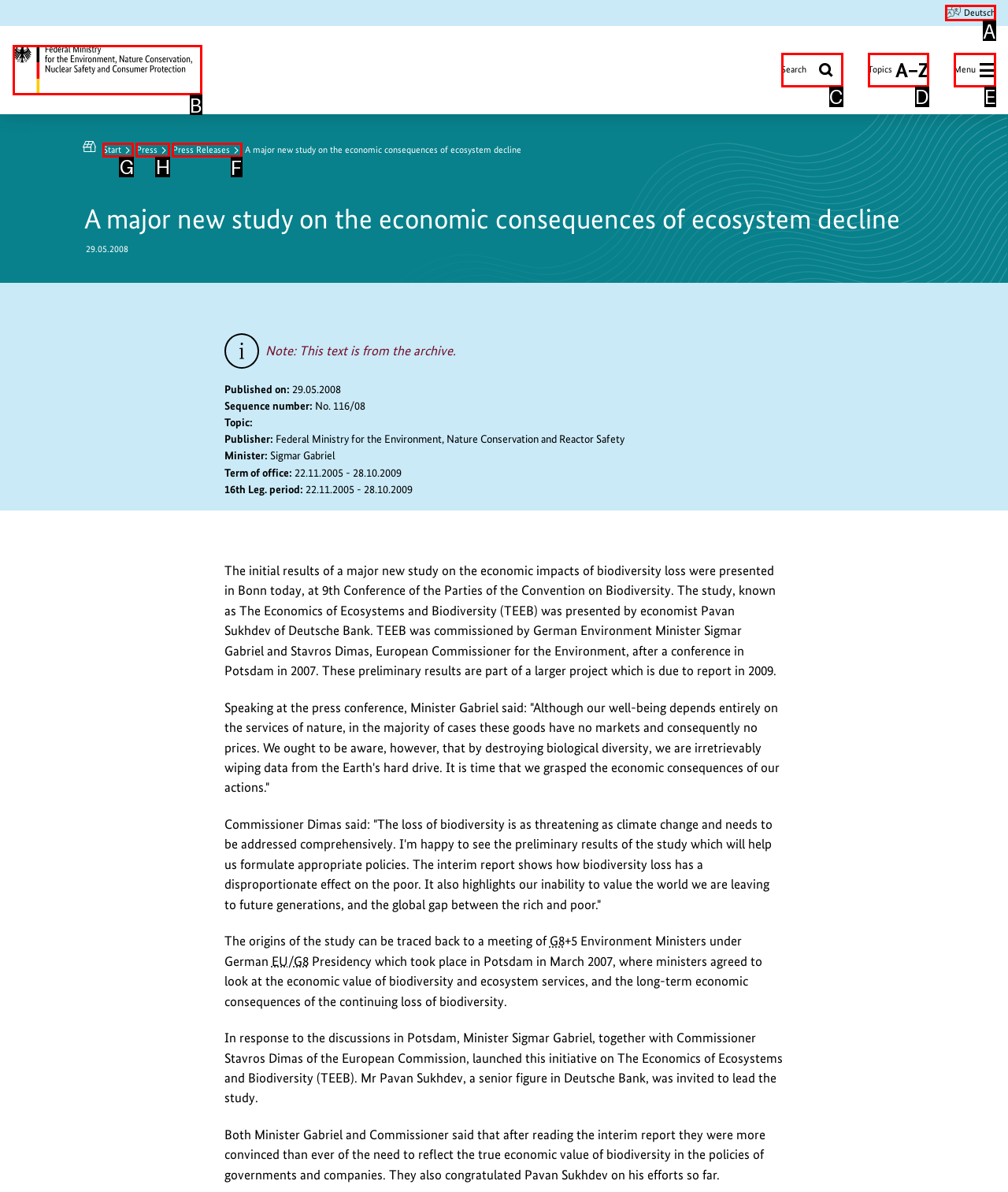Tell me which one HTML element I should click to complete the following task: View press releases Answer with the option's letter from the given choices directly.

F